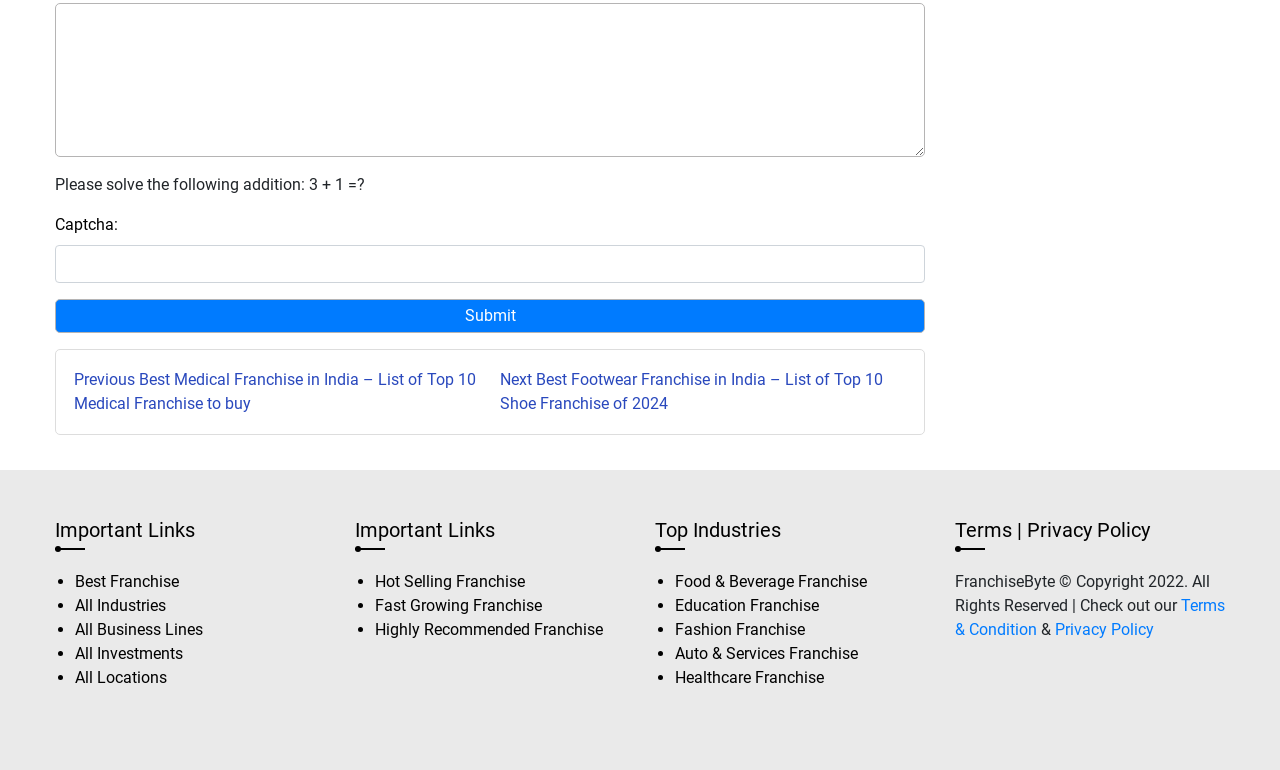Review the image closely and give a comprehensive answer to the question: What is the purpose of the 'Submit' button?

The 'Submit' button is located below the captcha textbox and is likely used to submit the captcha code entered by the user to verify that they are not a robot.